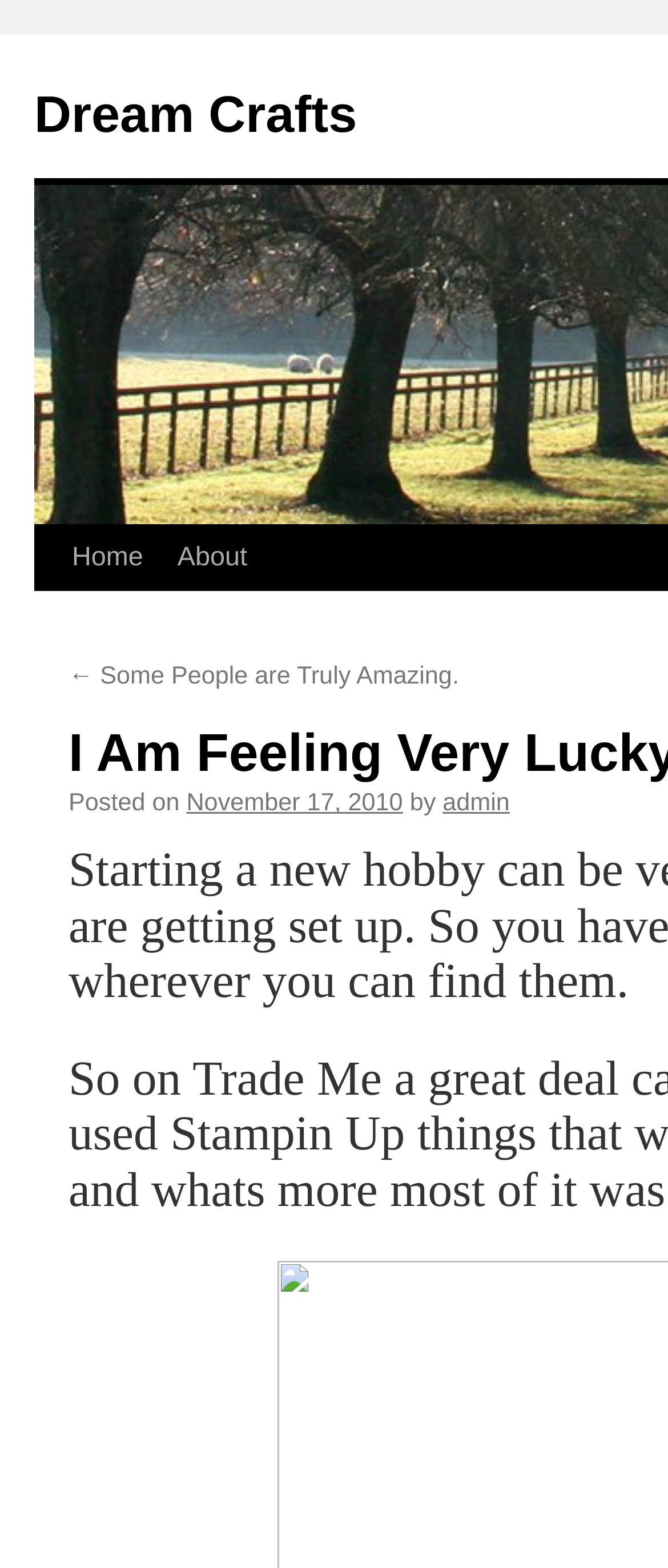Respond to the question with just a single word or phrase: 
What is the name of the website?

Dream Crafts